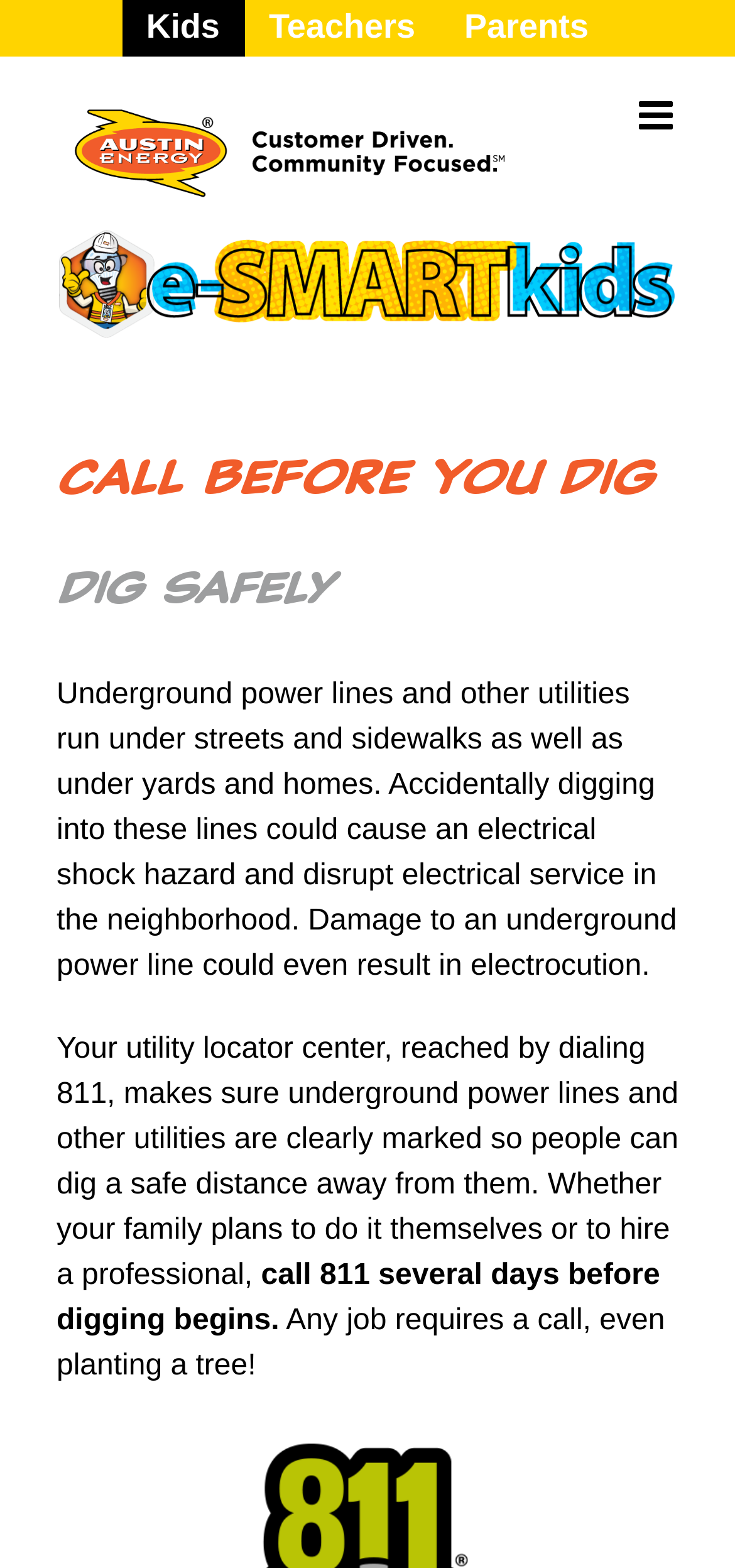Given the element description: "Kids", predict the bounding box coordinates of this UI element. The coordinates must be four float numbers between 0 and 1, given as [left, top, right, bottom].

[0.166, 0.0, 0.332, 0.036]